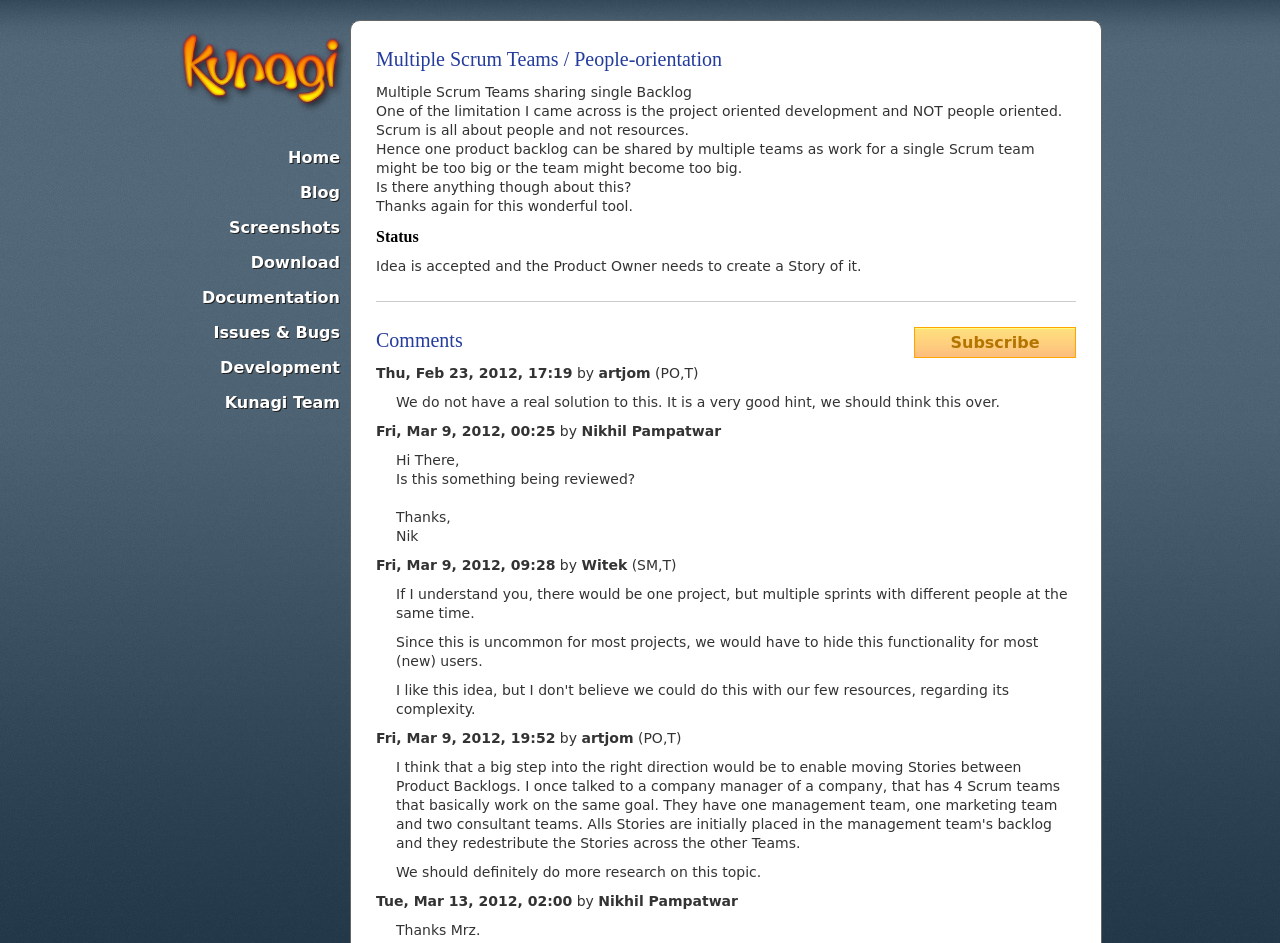Elaborate on the webpage's design and content in a detailed caption.

The webpage is about a Kunagi issue related to multiple Scrum teams and people-orientation. At the top, there is a logo and a navigation menu with links to "Home", "Blog", "Screenshots", "Download", "Documentation", "Issues & Bugs", "Development", and "Kunagi Team". 

Below the navigation menu, there is a heading that reads "Multiple Scrum Teams / People-orientation". This is followed by a paragraph of text that discusses the idea of sharing a product backlog among multiple teams. 

Further down, there is a section with a heading "Status" that indicates the idea has been accepted and the Product Owner needs to create a story for it. 

The majority of the page is dedicated to a comments section, where multiple users have posted their thoughts and opinions on the topic. Each comment includes the user's name, timestamp, and their message. The comments are arranged in a vertical list, with the most recent comments at the bottom. 

On the right side of the comments section, there is a link to "Subscribe" to the discussion.